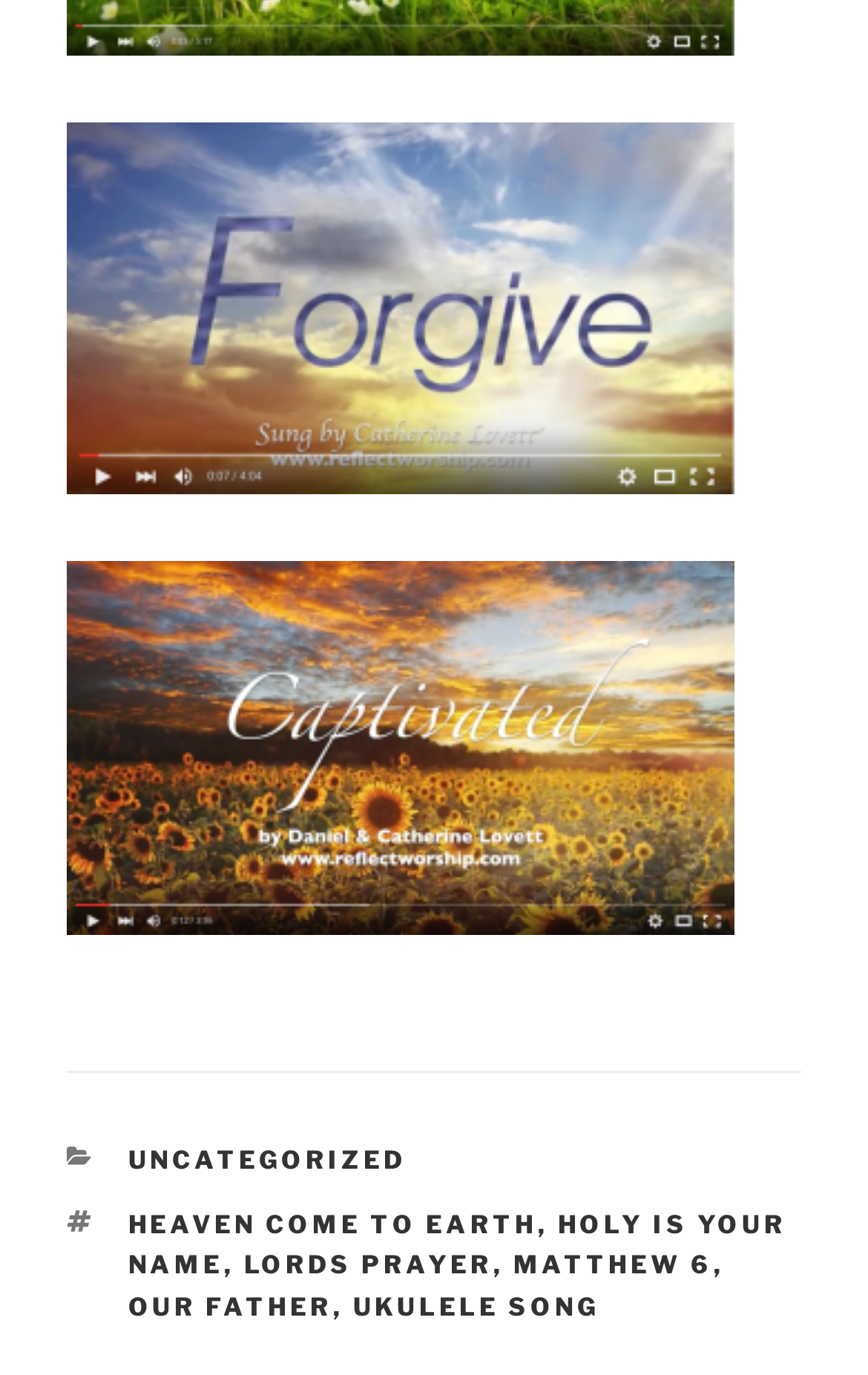What is the last tag listed?
Relying on the image, give a concise answer in one word or a brief phrase.

OUR FATHER